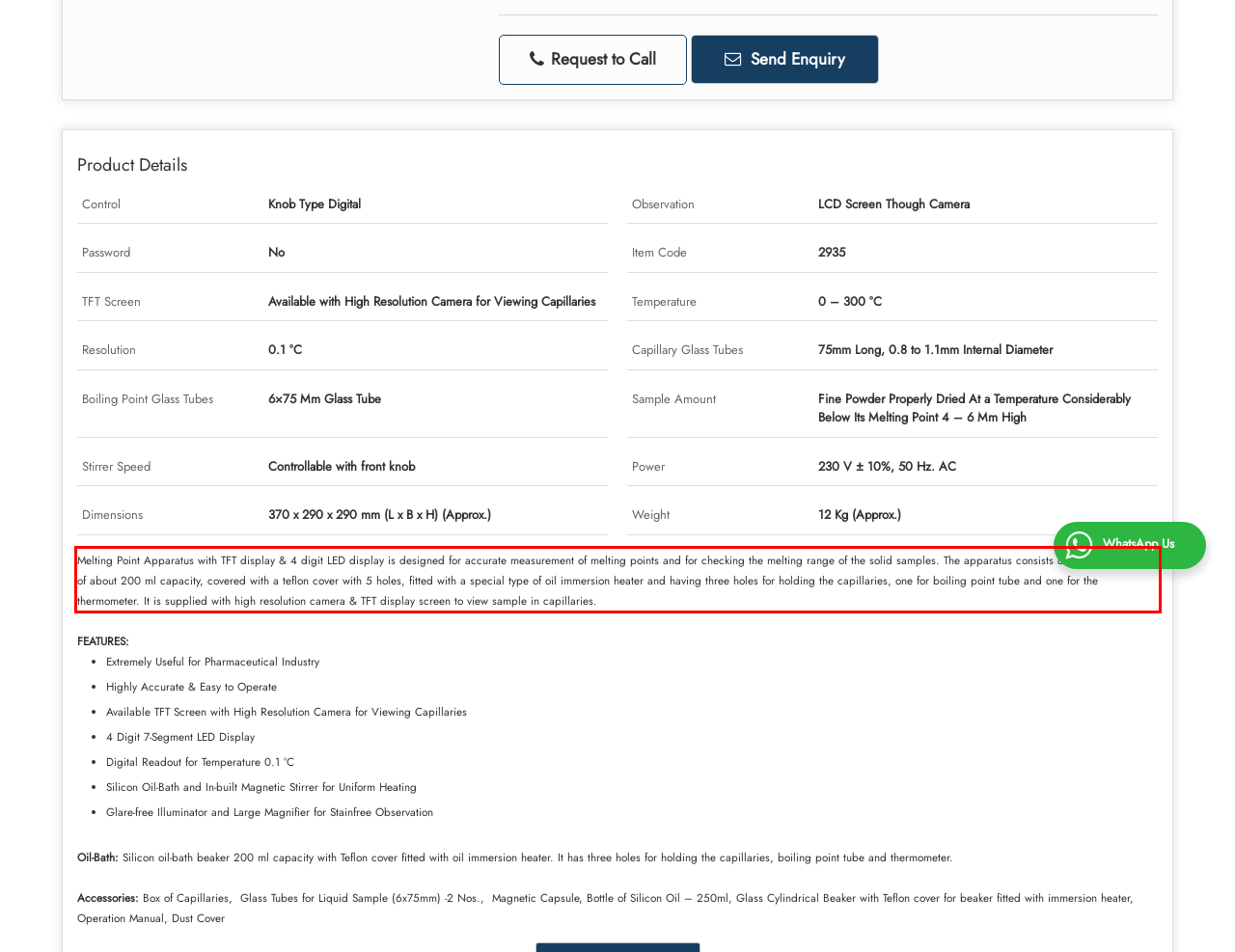Within the screenshot of the webpage, there is a red rectangle. Please recognize and generate the text content inside this red bounding box.

Melting Point Apparatus with TFT display & 4 digit LED display is designed for accurate measurement of melting points and for checking the melting range of the solid samples. The apparatus consists of a silicon oil-bath of about 200 ml capacity, covered with a teflon cover with 5 holes, fitted with a special type of oil immersion heater and having three holes for holding the capillaries, one for boiling point tube and one for the thermometer. It is supplied with high resolution camera & TFT display screen to view sample in capillaries.